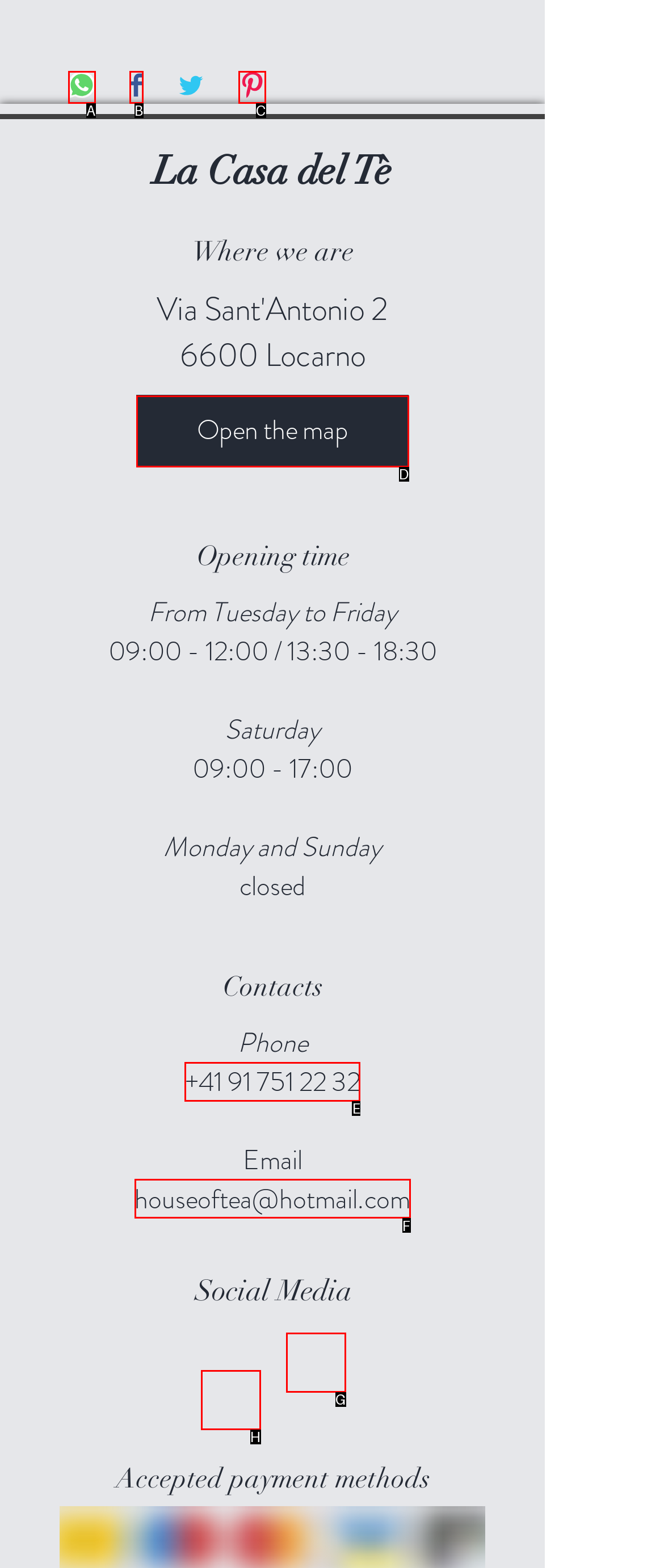Please indicate which HTML element to click in order to fulfill the following task: Send an email Respond with the letter of the chosen option.

F